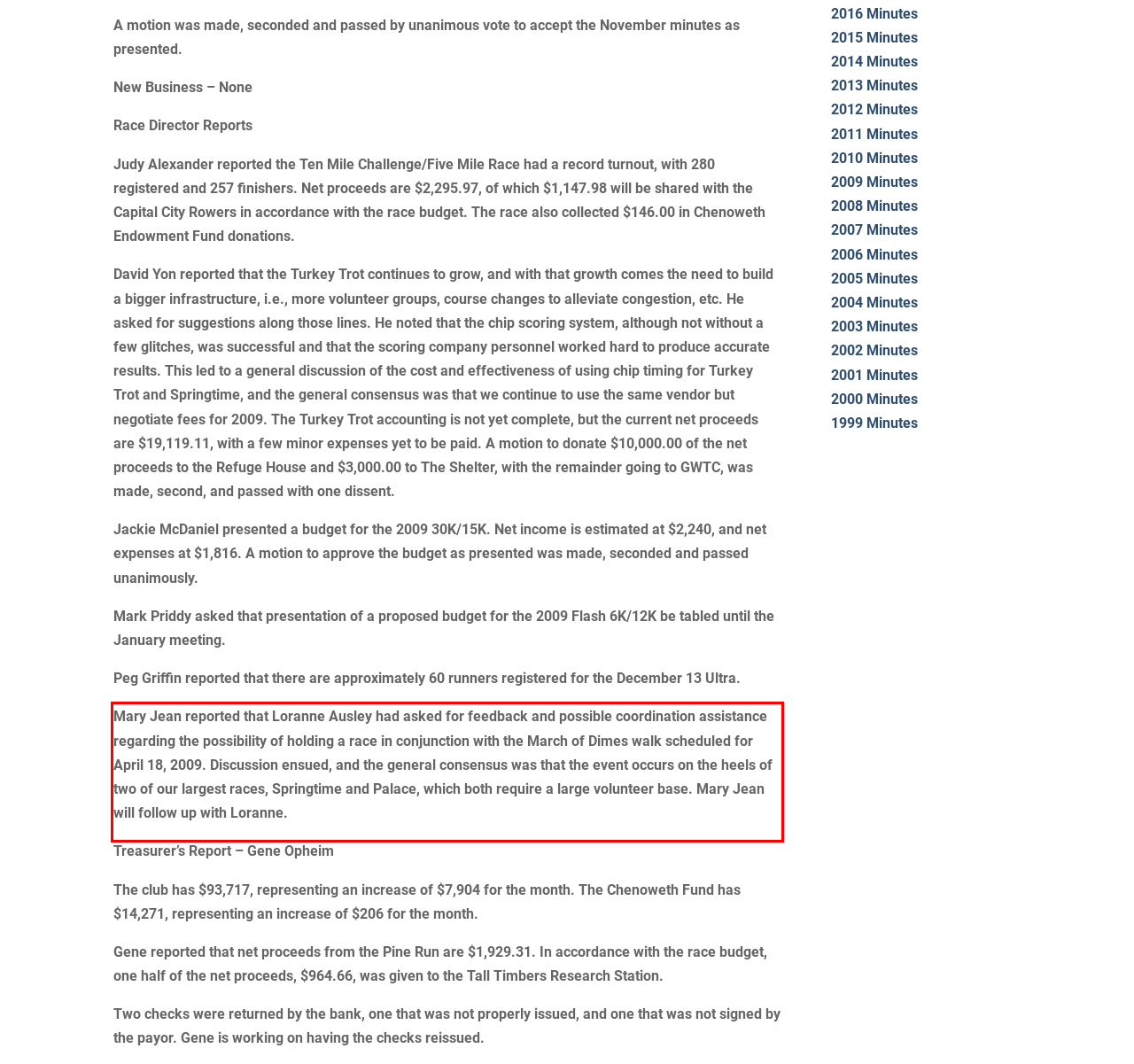Examine the webpage screenshot and use OCR to recognize and output the text within the red bounding box.

Mary Jean reported that Loranne Ausley had asked for feedback and possible coordination assistance regarding the possibility of holding a race in conjunction with the March of Dimes walk scheduled for April 18, 2009. Discussion ensued, and the general consensus was that the event occurs on the heels of two of our largest races, Springtime and Palace, which both require a large volunteer base. Mary Jean will follow up with Loranne.